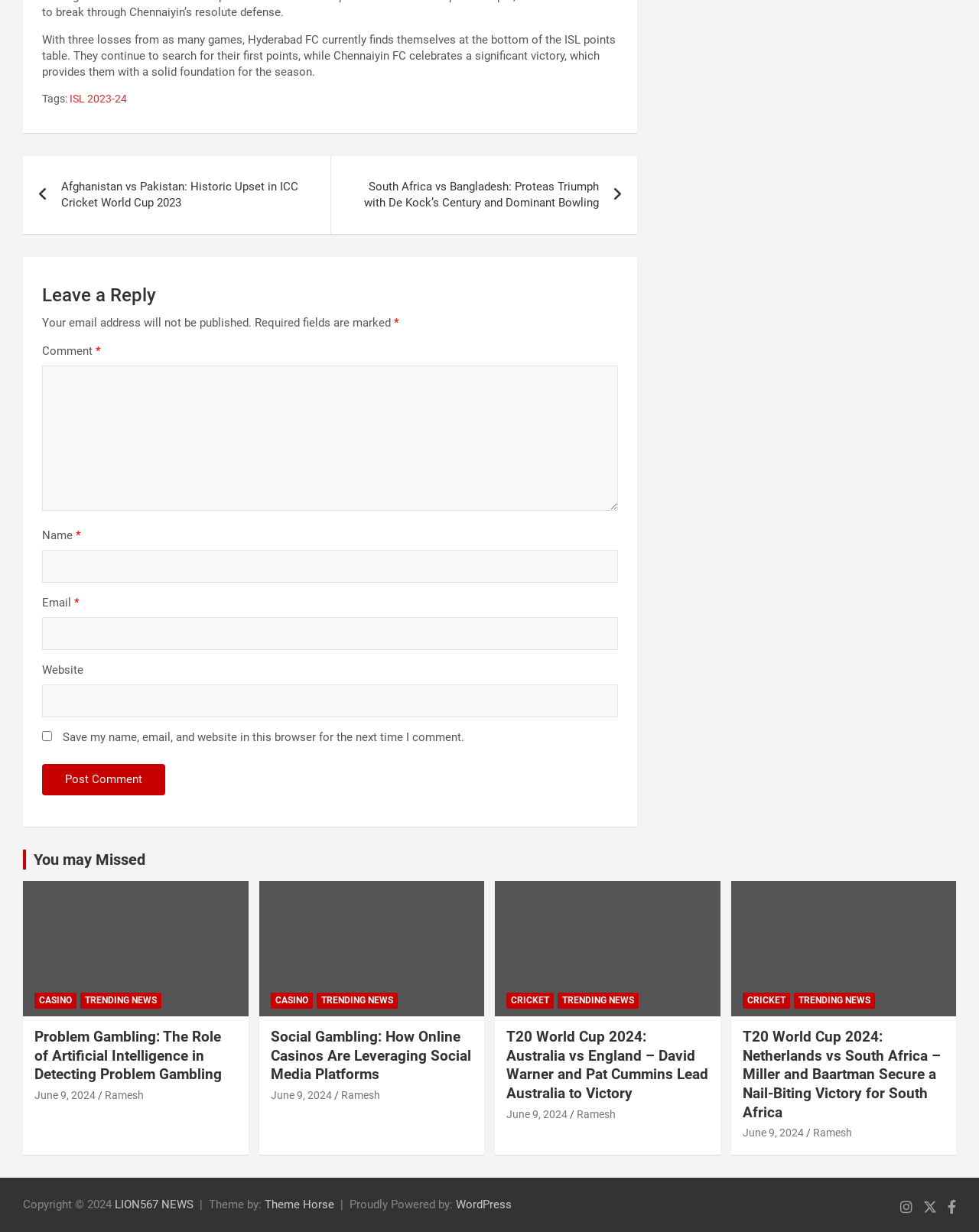Determine the bounding box coordinates for the HTML element mentioned in the following description: "parent_node: Website name="url"". The coordinates should be a list of four floats ranging from 0 to 1, represented as [left, top, right, bottom].

[0.043, 0.556, 0.632, 0.582]